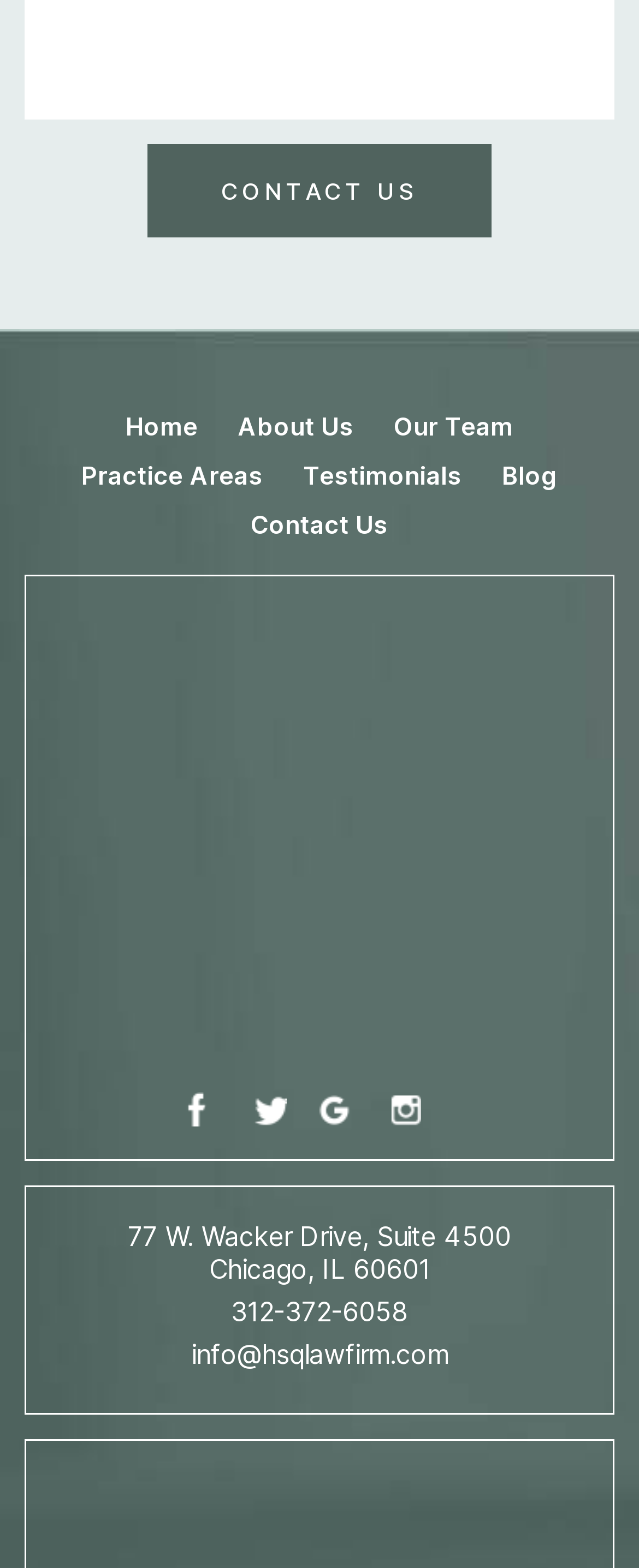Please determine the bounding box coordinates of the area that needs to be clicked to complete this task: 'Visit the HSQ website'. The coordinates must be four float numbers between 0 and 1, formatted as [left, top, right, bottom].

[0.092, 0.654, 0.908, 0.675]